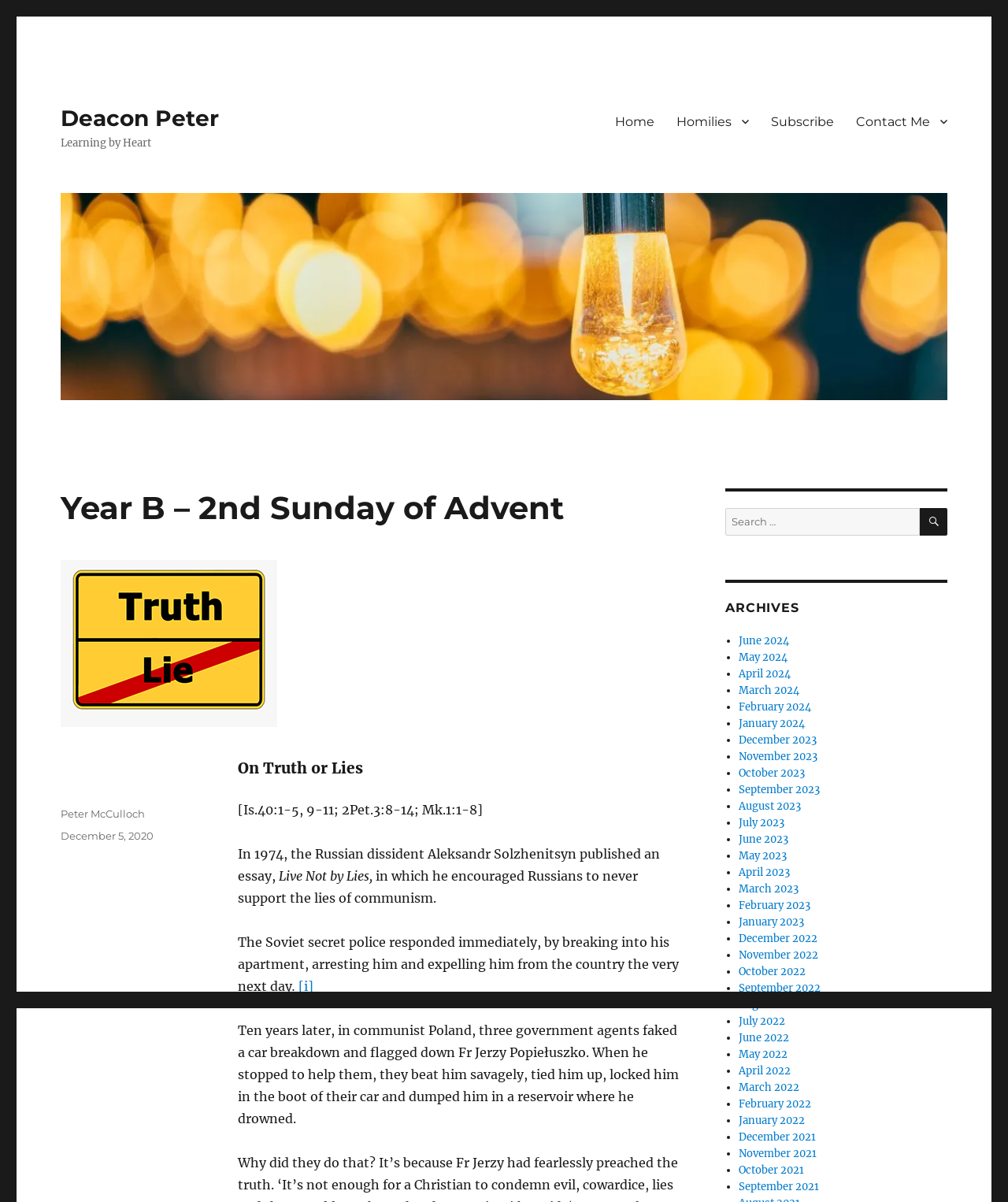Please identify the bounding box coordinates of where to click in order to follow the instruction: "Read the homily of Deacon Peter".

[0.06, 0.161, 0.94, 0.333]